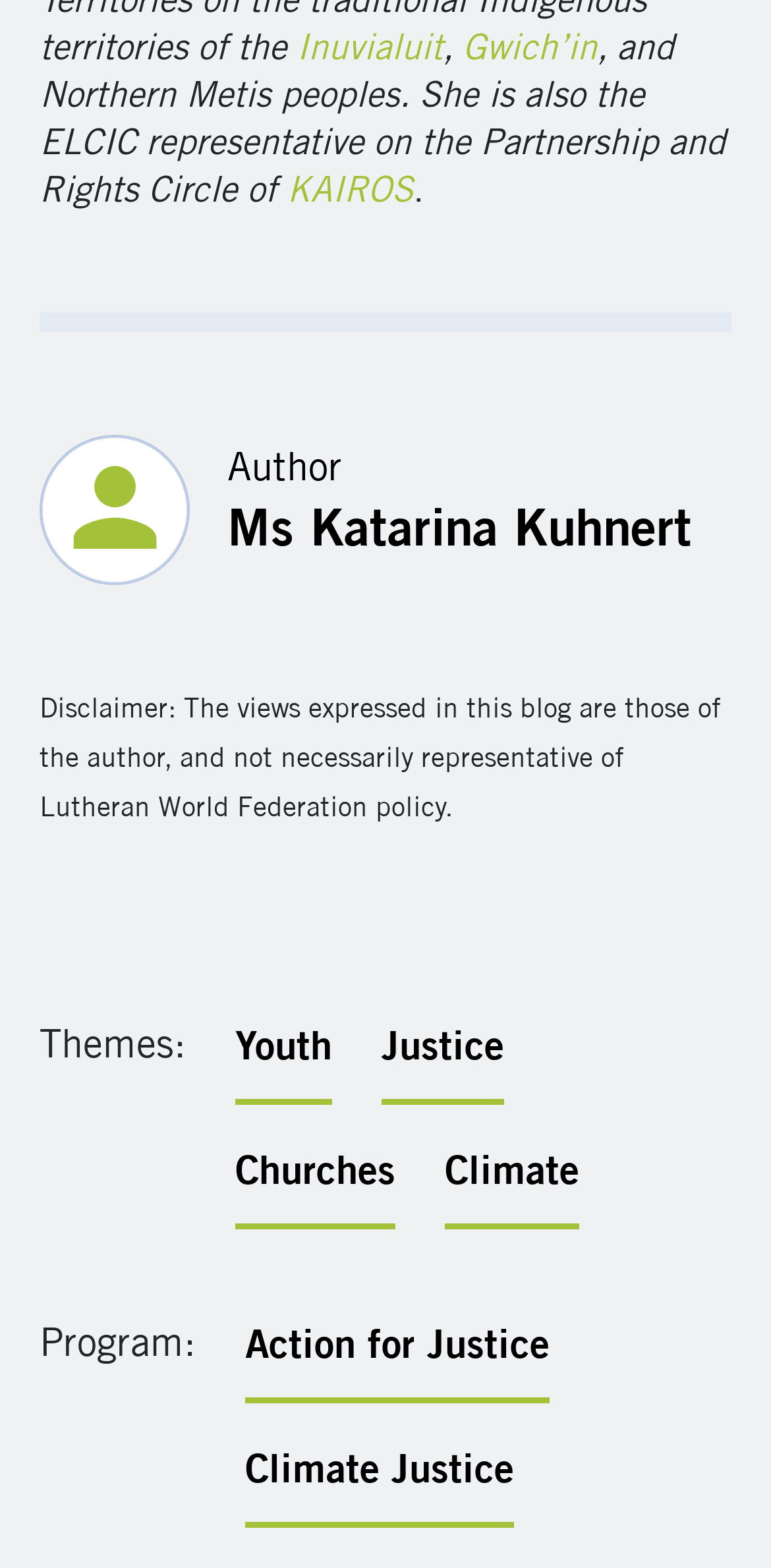Determine the bounding box coordinates of the region that needs to be clicked to achieve the task: "Read about the author".

[0.054, 0.279, 0.244, 0.372]